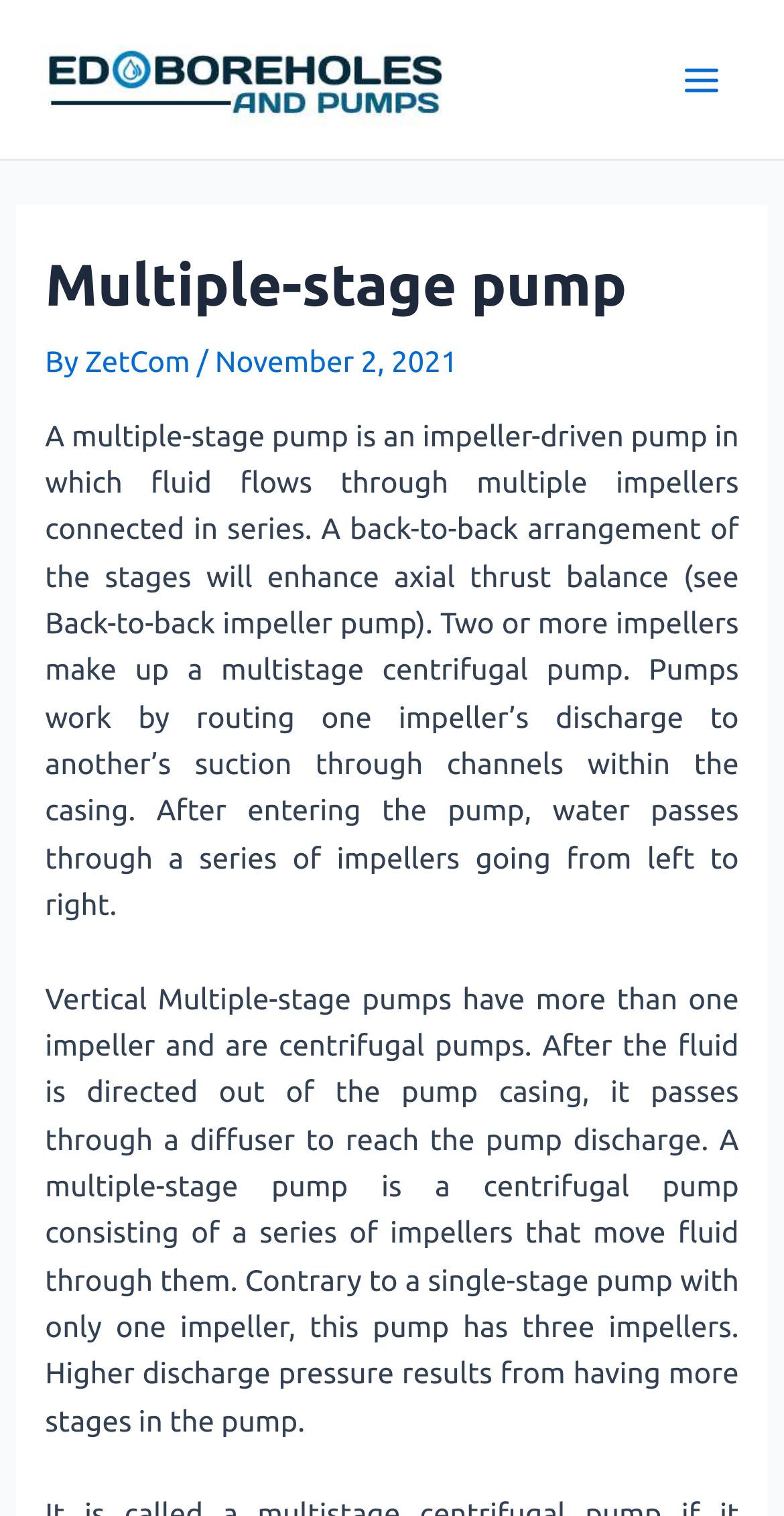What type of pump is described on this webpage?
Please use the visual content to give a single word or phrase answer.

Multiple-stage pump